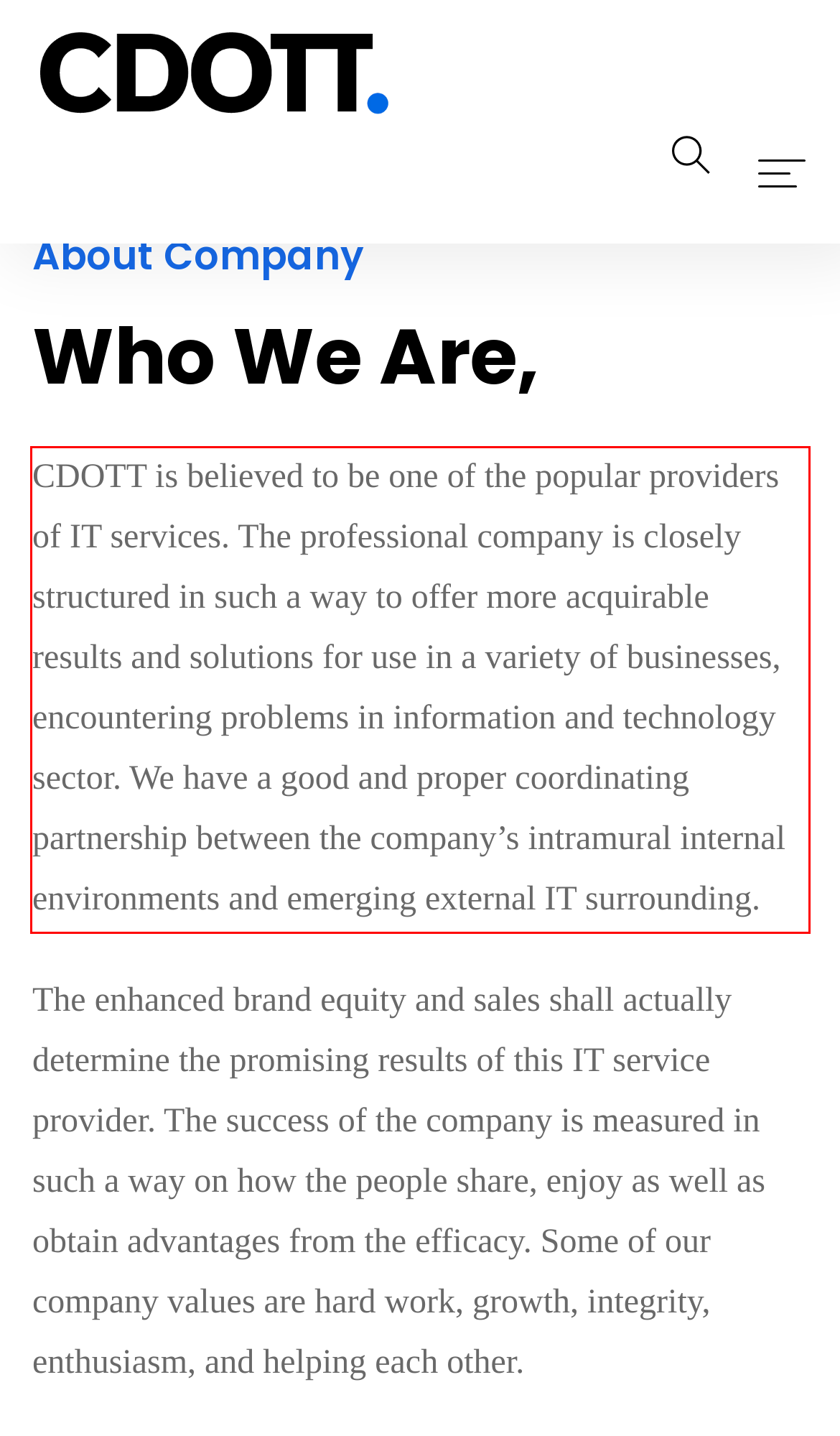Identify the text within the red bounding box on the webpage screenshot and generate the extracted text content.

CDOTT is believed to be one of the popular providers of IT services. The professional company is closely structured in such a way to offer more acquirable results and solutions for use in a variety of businesses, encountering problems in information and technology sector. We have a good and proper coordinating partnership between the company’s intramural internal environments and emerging external IT surrounding.